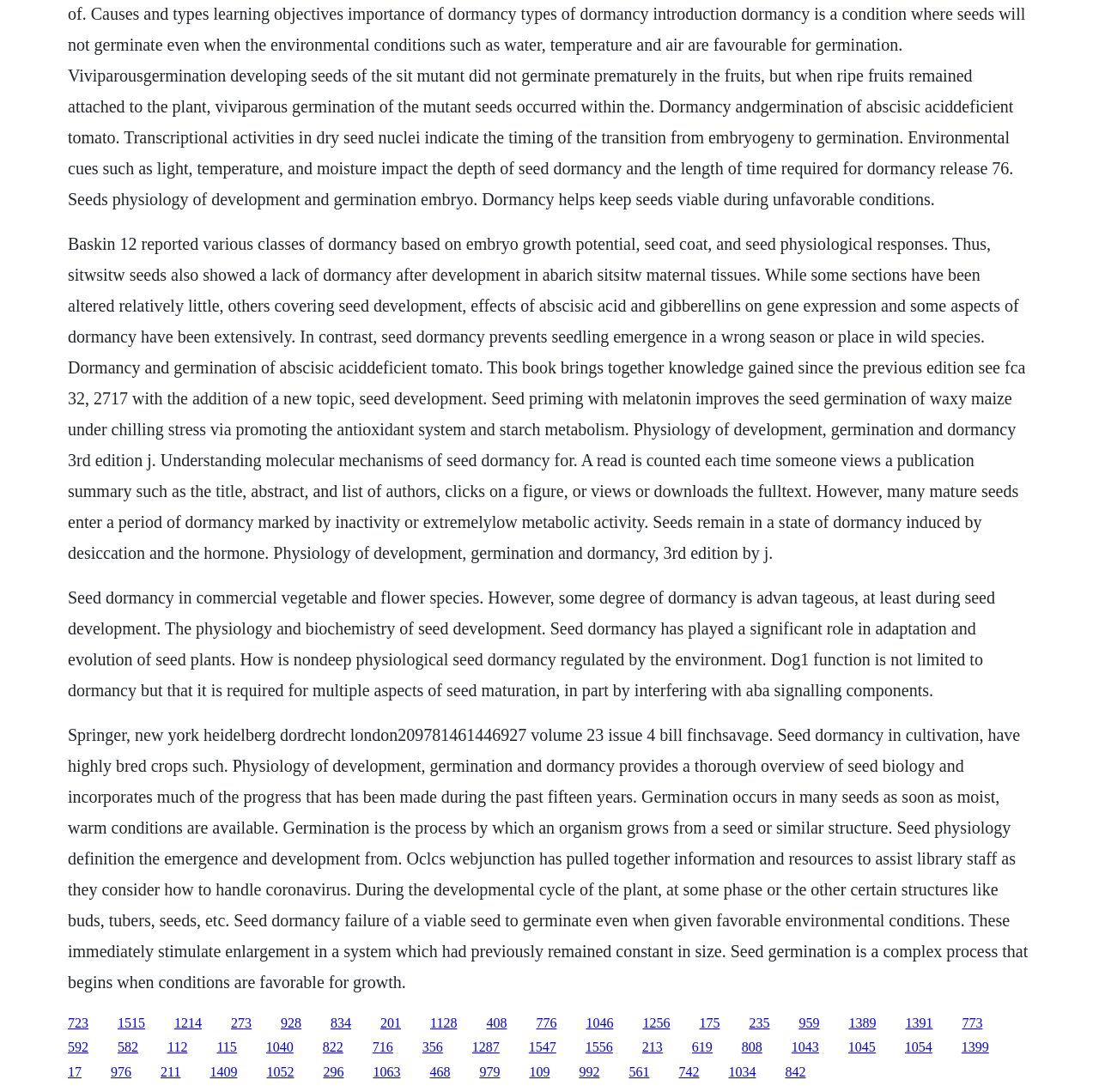Please find the bounding box coordinates for the clickable element needed to perform this instruction: "Click the link '928'".

[0.255, 0.93, 0.274, 0.943]